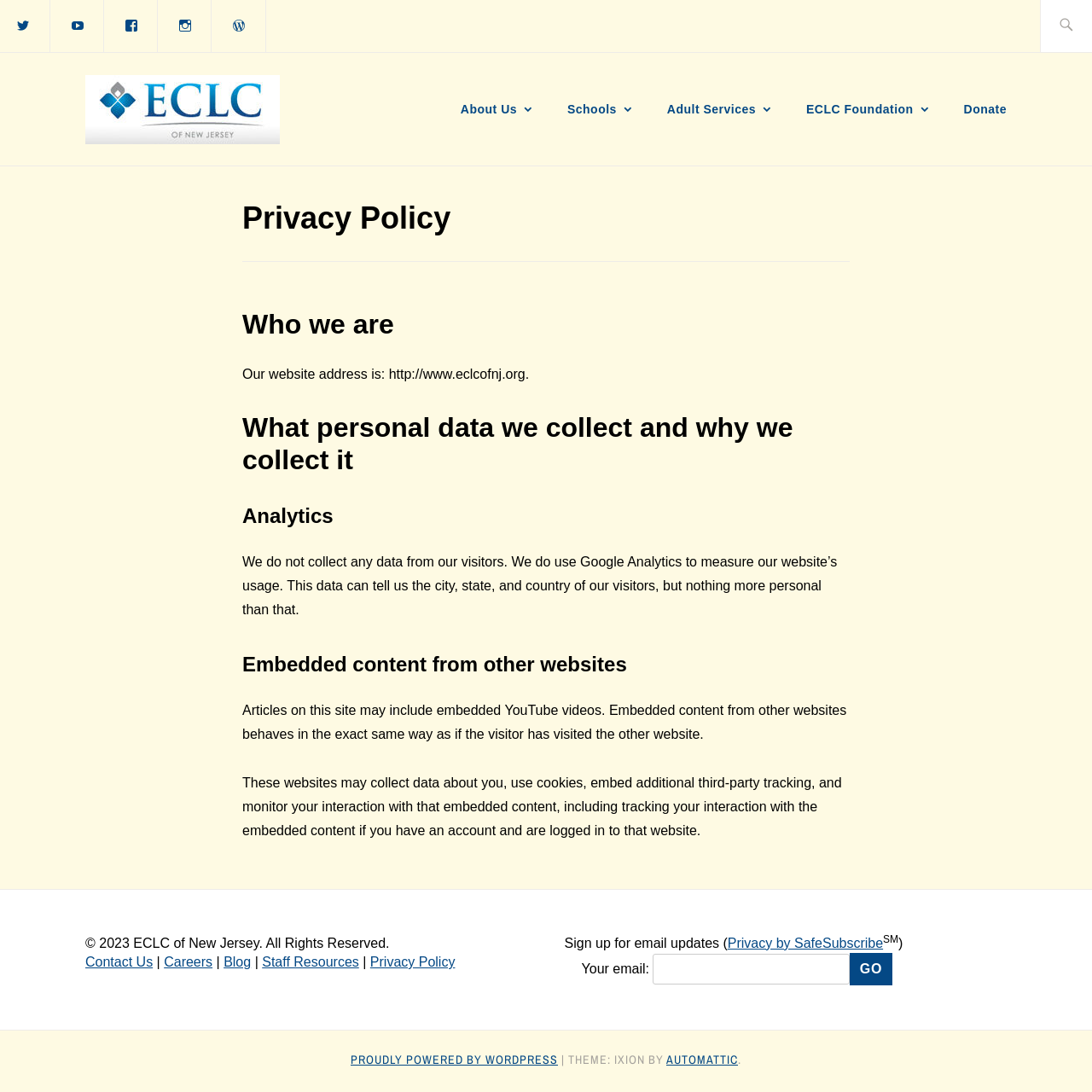Can you specify the bounding box coordinates for the region that should be clicked to fulfill this instruction: "Search for something".

[0.988, 0.0, 1.0, 0.048]